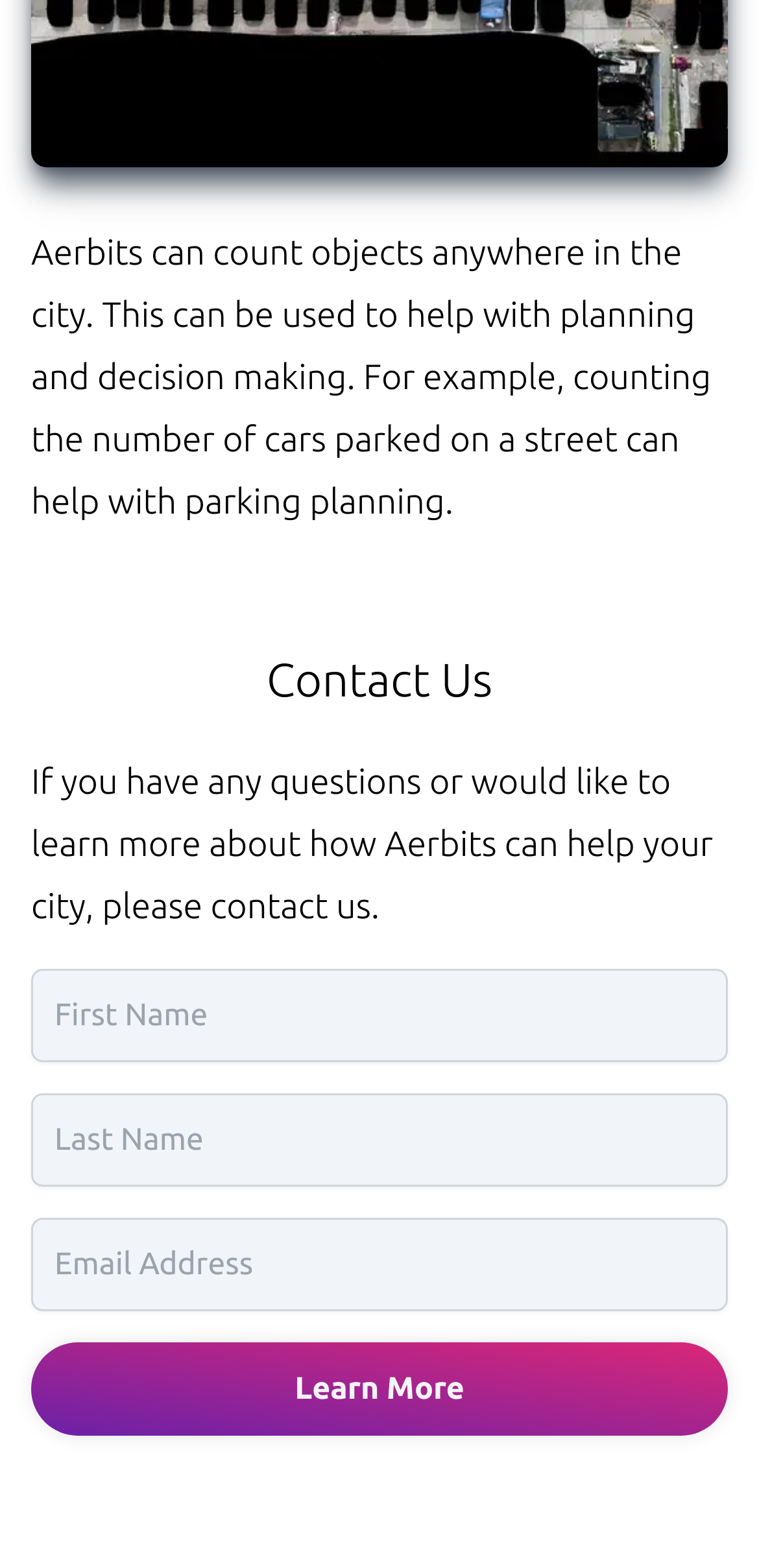How many text fields are in the contact form? Based on the image, give a response in one word or a short phrase.

3